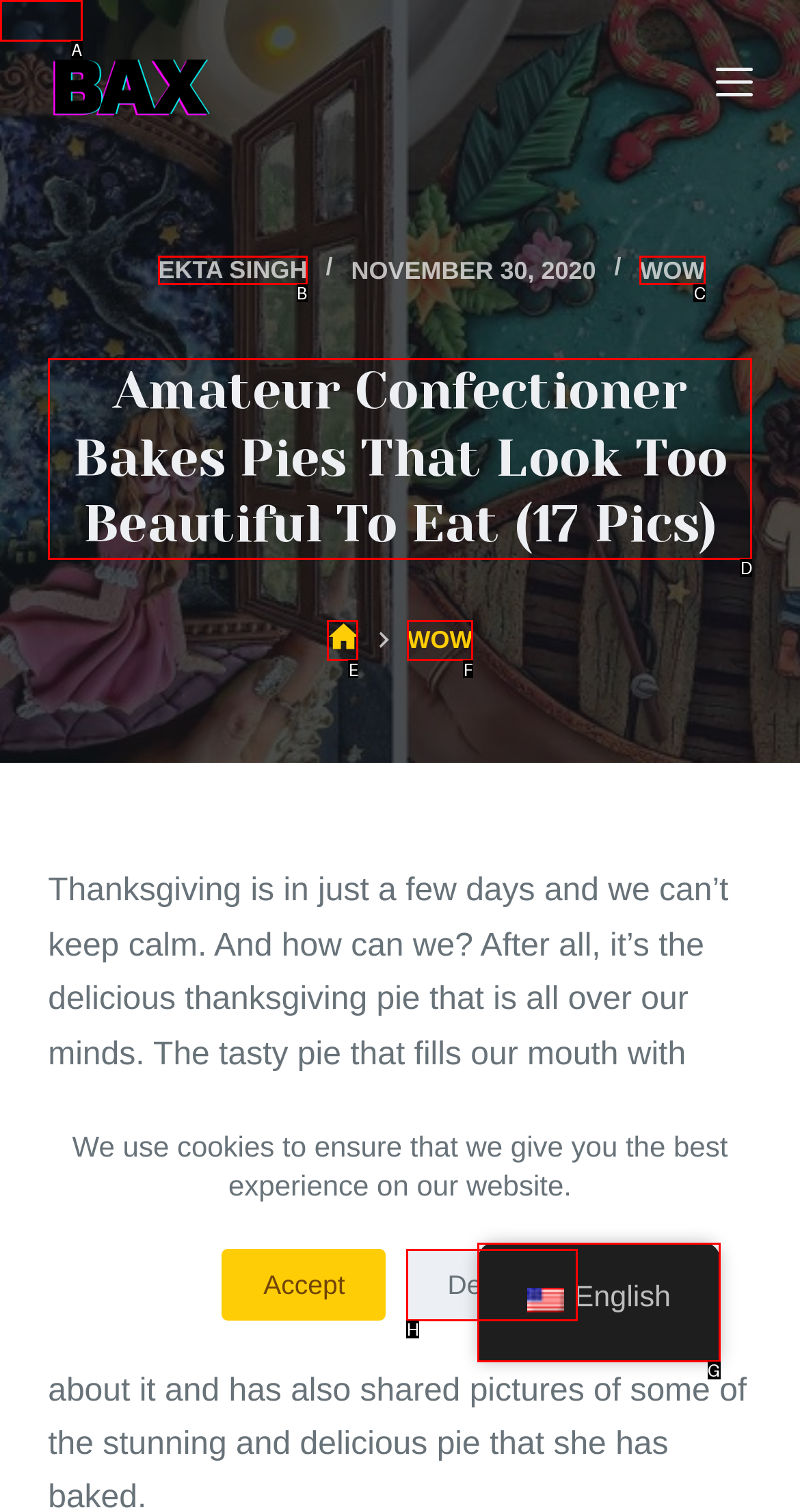Specify which element within the red bounding boxes should be clicked for this task: Read the article 'Amateur Confectioner Bakes Pies That Look Too Beautiful To Eat (17 Pics)' Respond with the letter of the correct option.

D